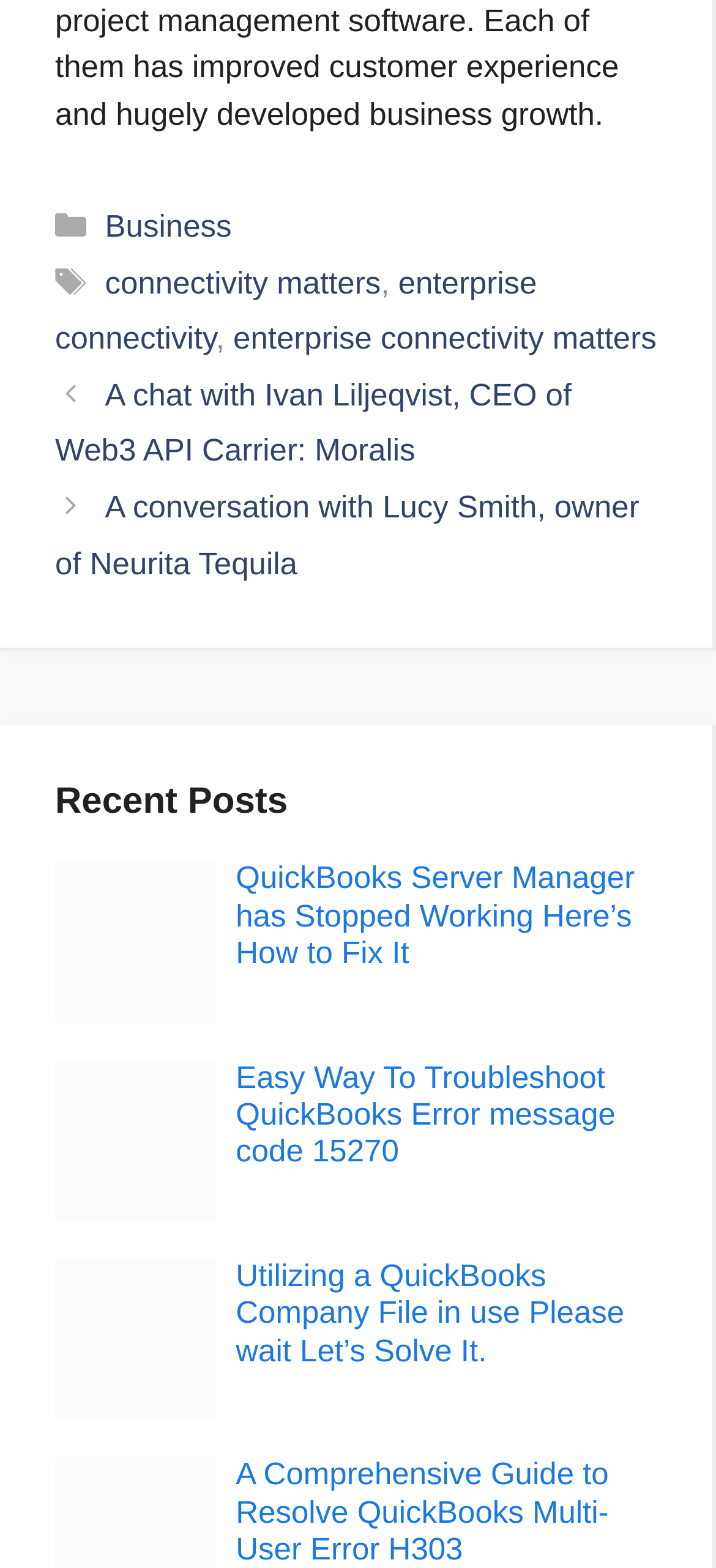What is the category of the first post?
Give a detailed explanation using the information visible in the image.

The first post is categorized under 'Business' as indicated by the link 'Business' in the footer section.